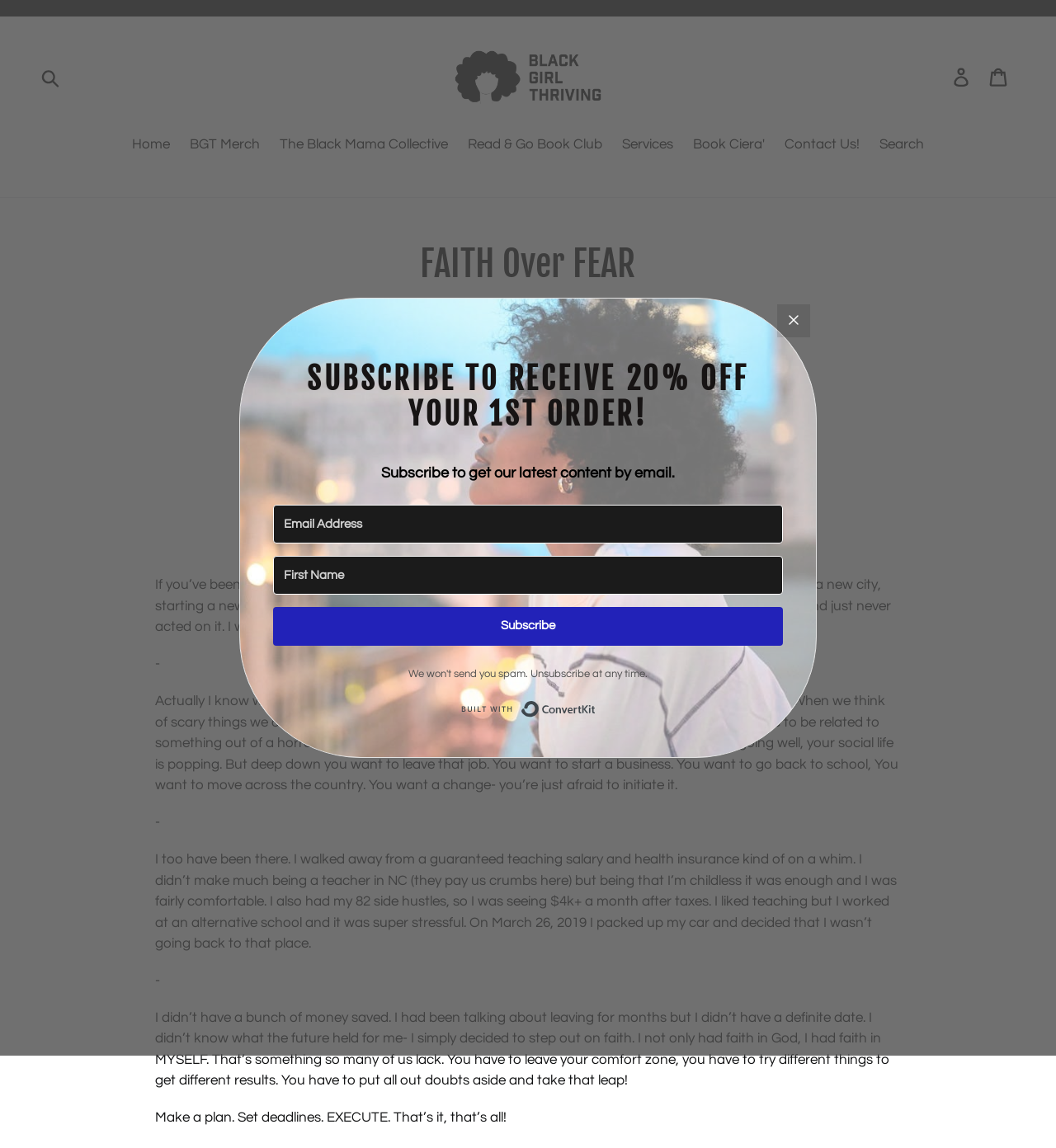Highlight the bounding box of the UI element that corresponds to this description: "The Black Mama Collective".

[0.257, 0.117, 0.432, 0.138]